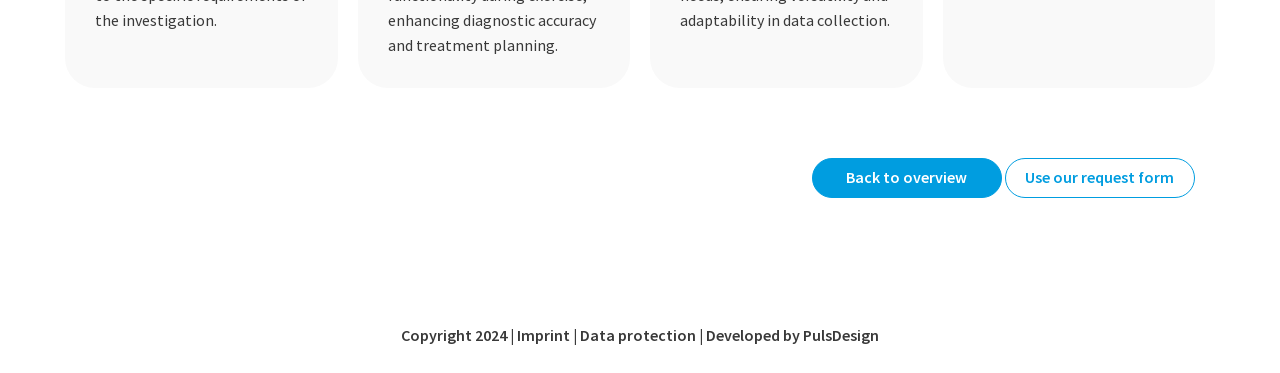What is the purpose of the 'Use our request form' link?
Please provide a comprehensive answer based on the details in the screenshot.

Based on the text of the link 'Use our request form', I inferred that its purpose is to allow users to submit a request, although the exact nature of the request is not specified.